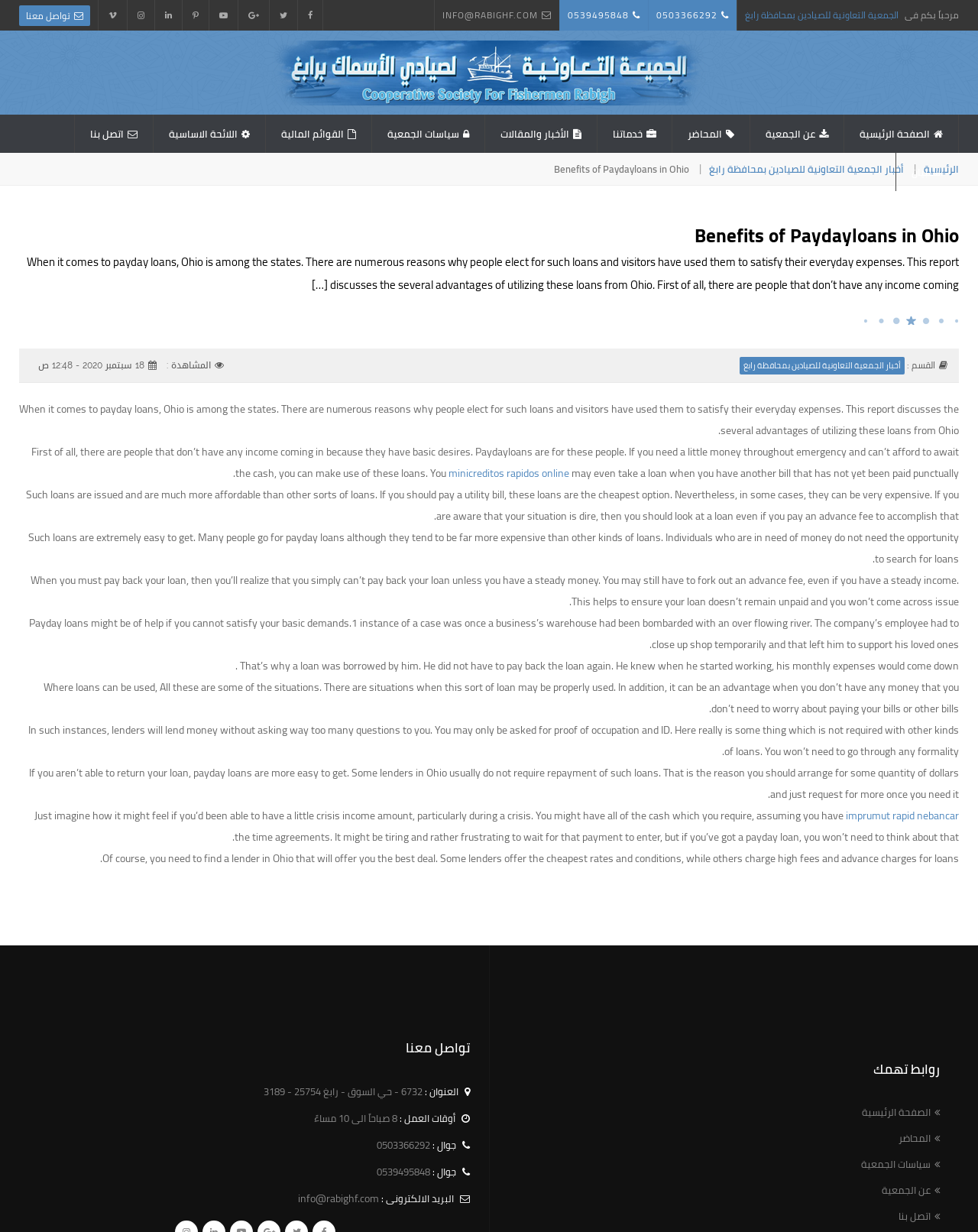Pinpoint the bounding box coordinates of the area that must be clicked to complete this instruction: "go to the homepage".

[0.862, 0.093, 0.98, 0.124]